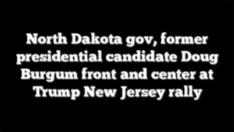Using a single word or phrase, answer the following question: 
What is Doug Burgum's role in the current political discourse?

Supporting Trump